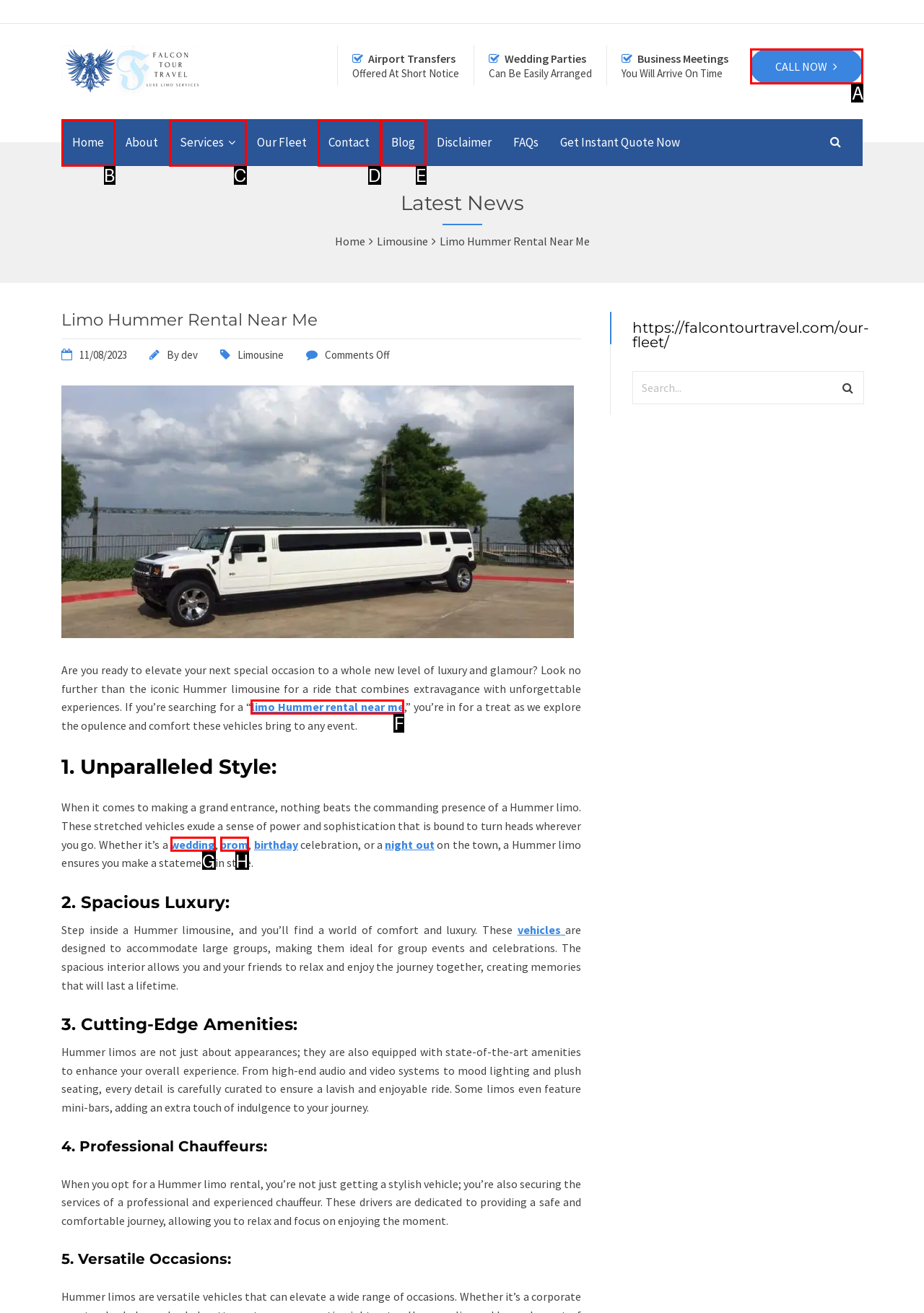To execute the task: Call now, which one of the highlighted HTML elements should be clicked? Answer with the option's letter from the choices provided.

A